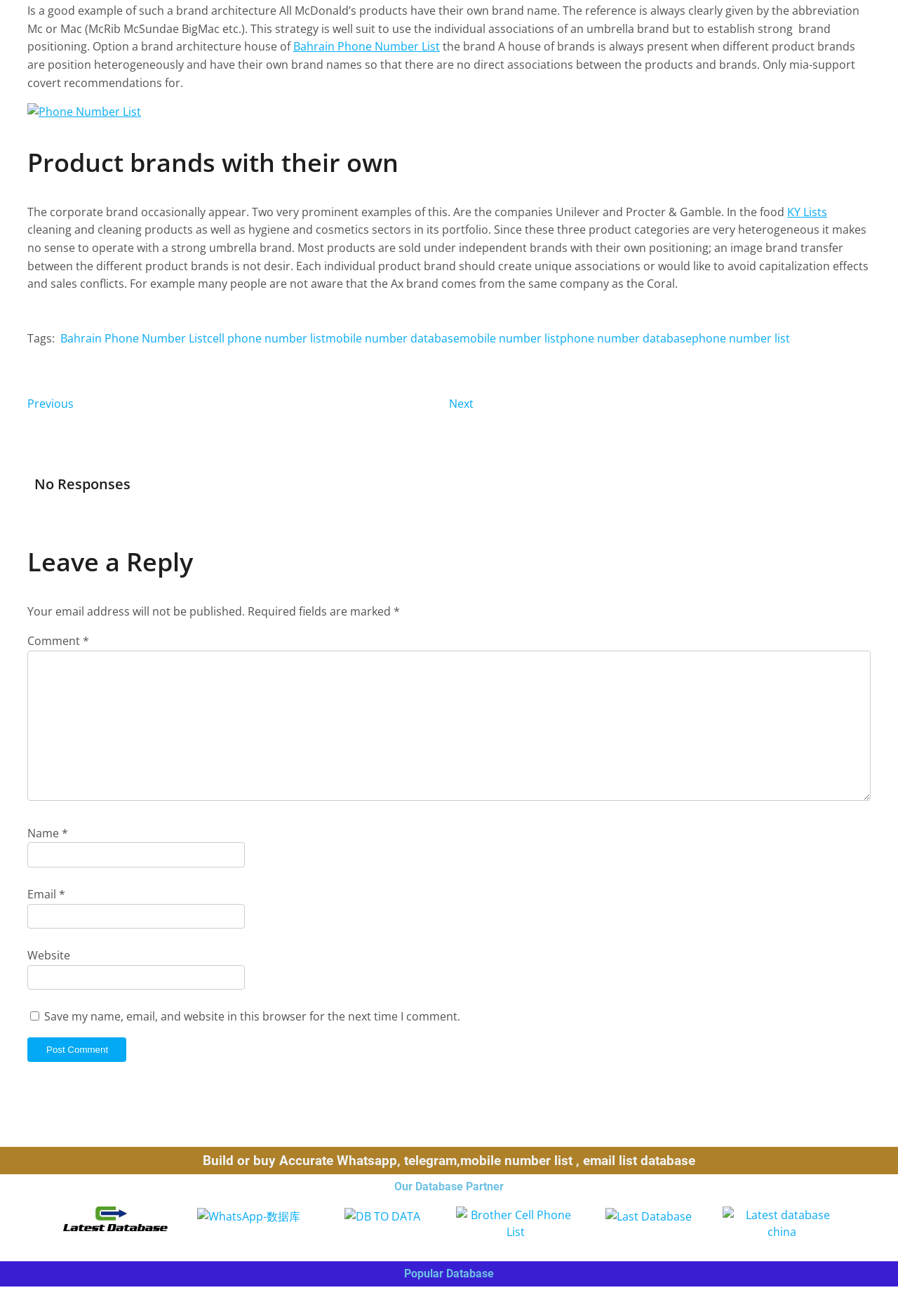Identify the bounding box coordinates for the UI element described as follows: alt="Last Database". Use the format (top-left x, top-left y, bottom-right x, bottom-right y) and ensure all values are floating point numbers between 0 and 1.

[0.675, 0.917, 0.771, 0.931]